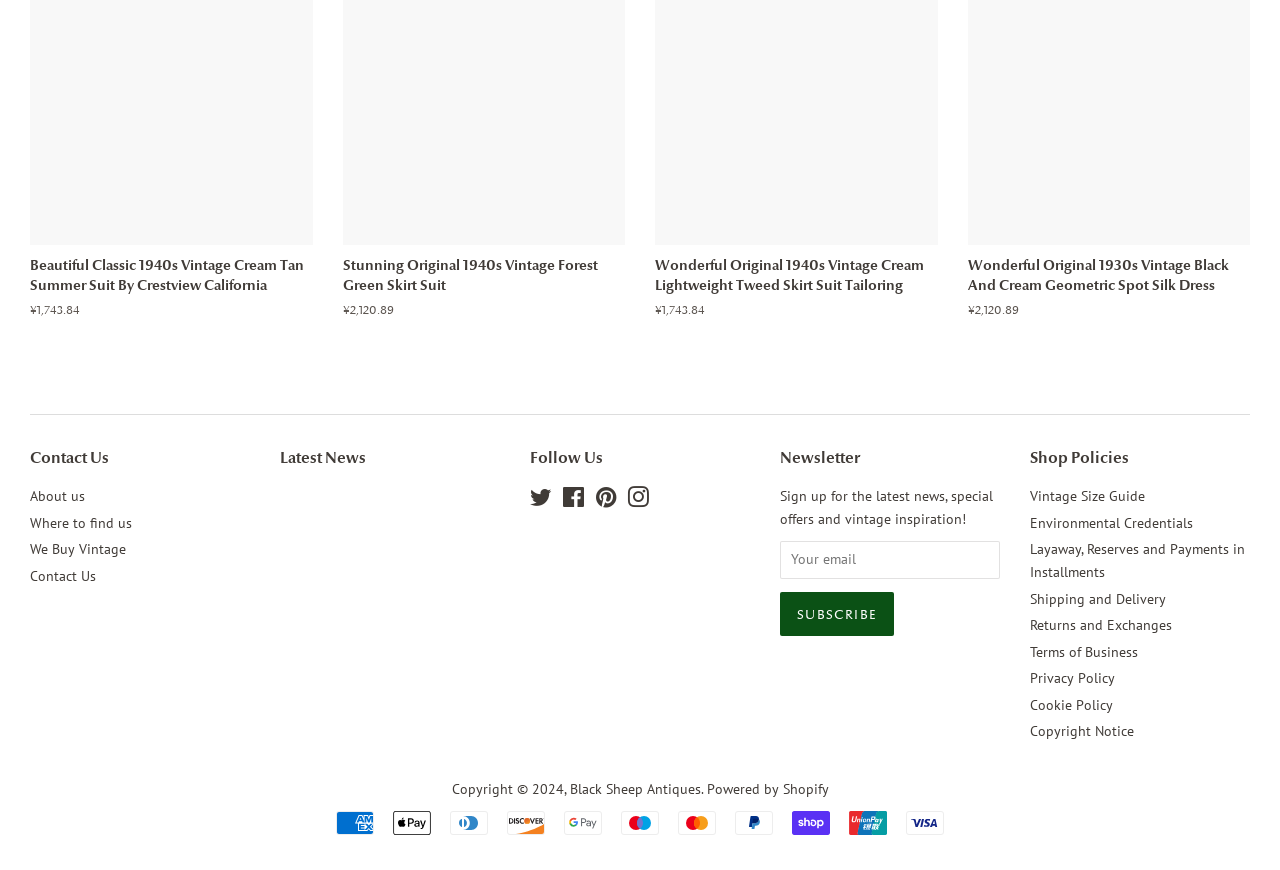Could you indicate the bounding box coordinates of the region to click in order to complete this instruction: "Follow on Twitter".

[0.414, 0.566, 0.431, 0.586]